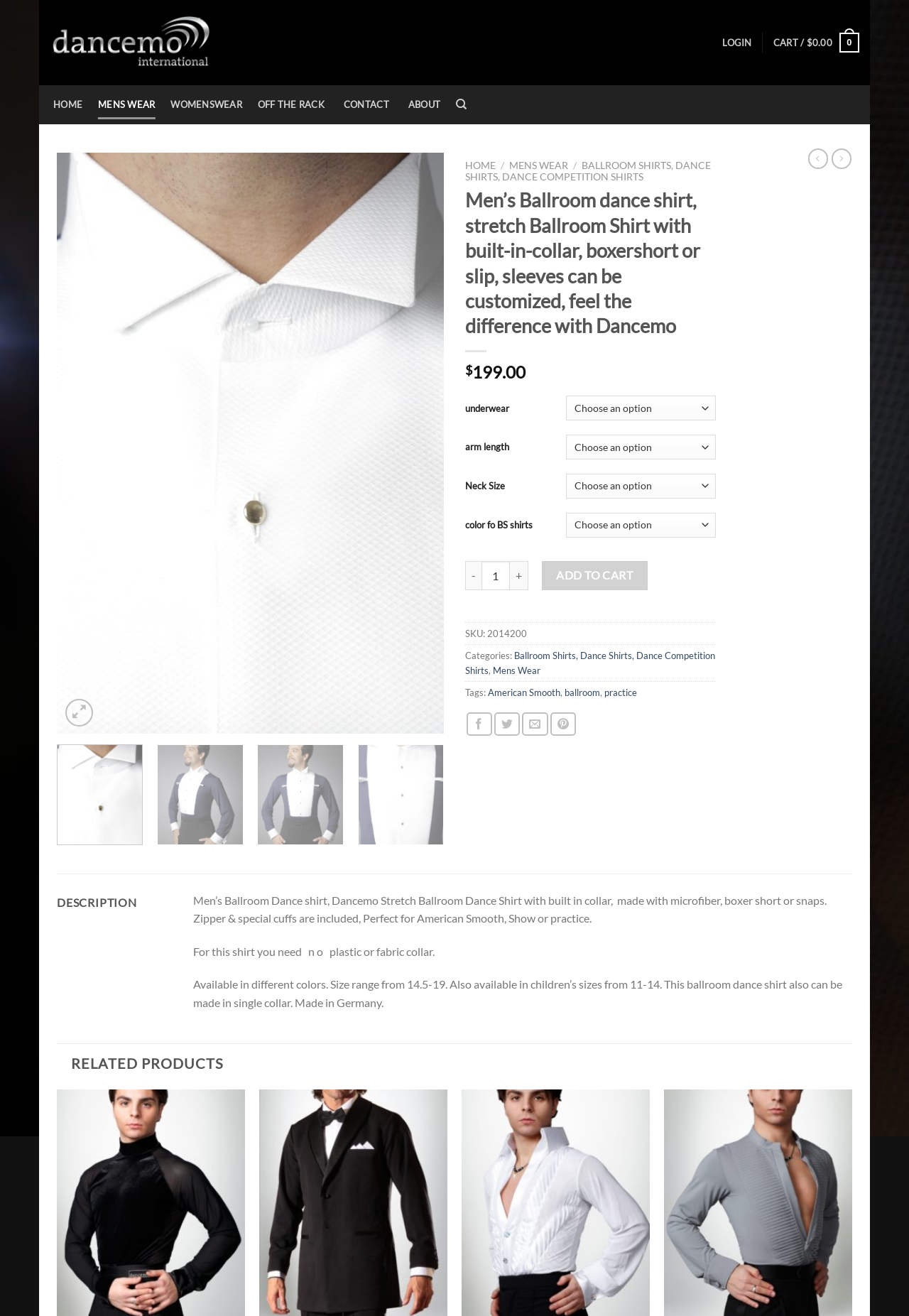Highlight the bounding box of the UI element that corresponds to this description: "aria-label="Next"".

[0.454, 0.596, 0.482, 0.617]